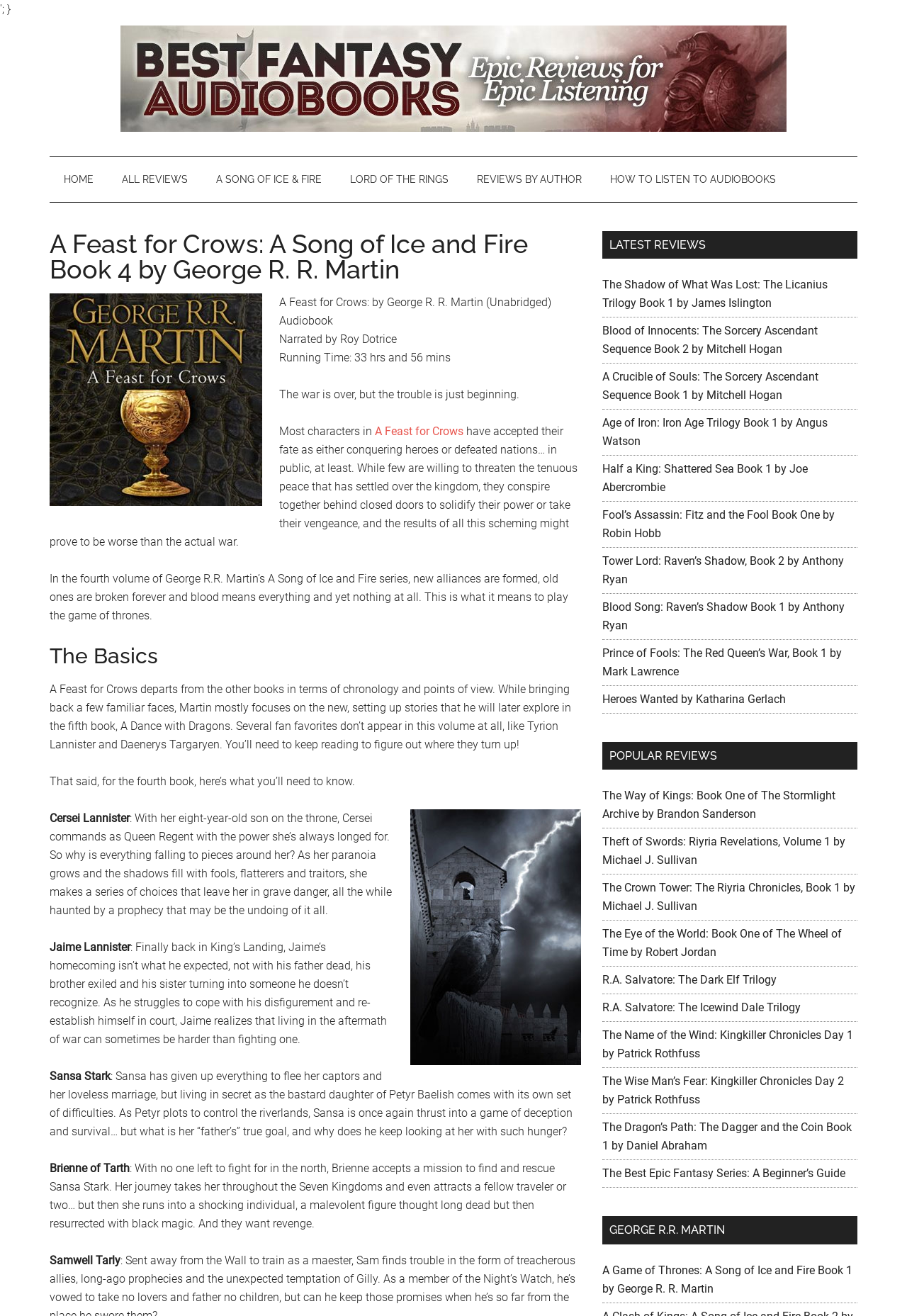Show me the bounding box coordinates of the clickable region to achieve the task as per the instruction: "Check out the 'GEORGE R.R. MARTIN' section".

[0.664, 0.924, 0.945, 0.945]